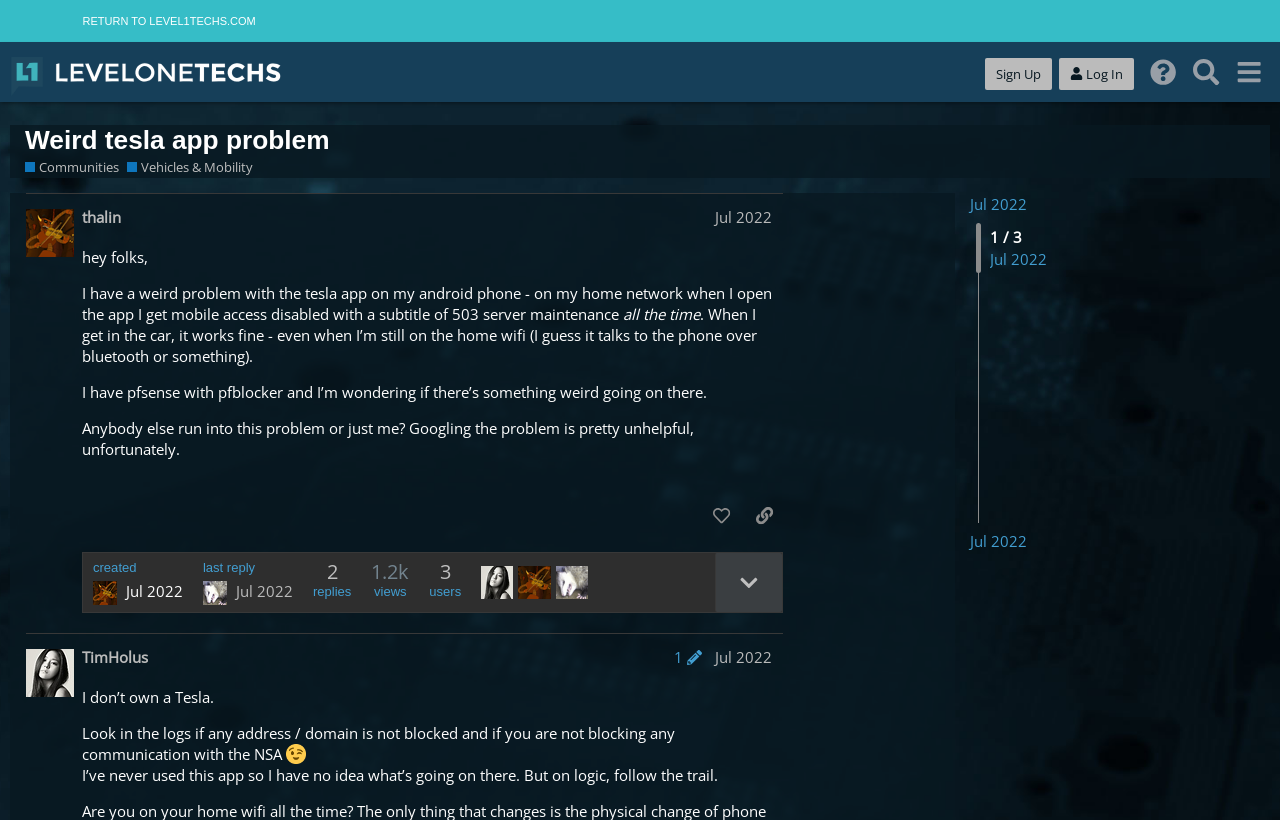Kindly determine the bounding box coordinates for the clickable area to achieve the given instruction: "Like this post".

[0.549, 0.608, 0.578, 0.649]